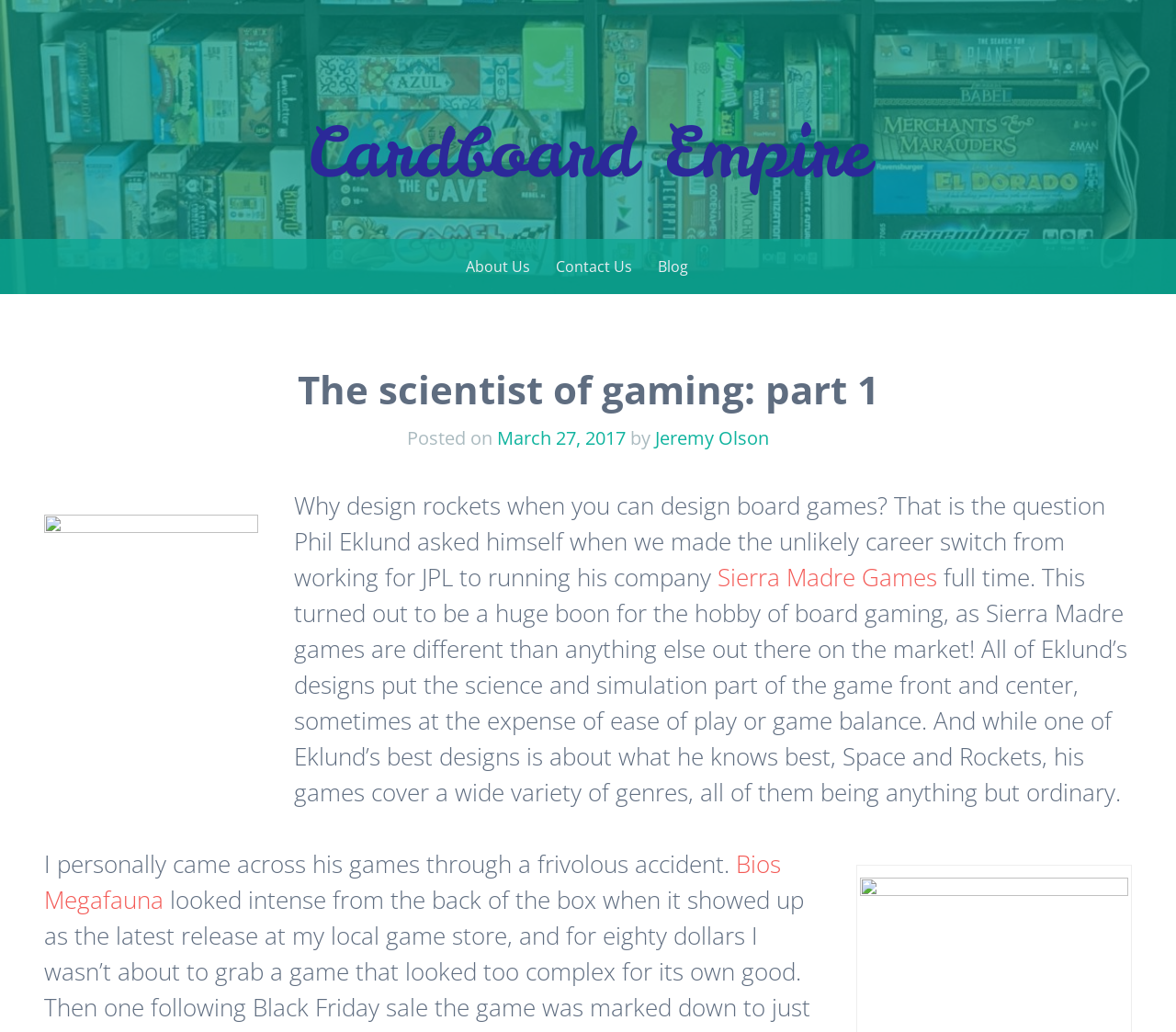Provide the bounding box coordinates of the HTML element described by the text: "Blog".

[0.559, 0.242, 0.585, 0.274]